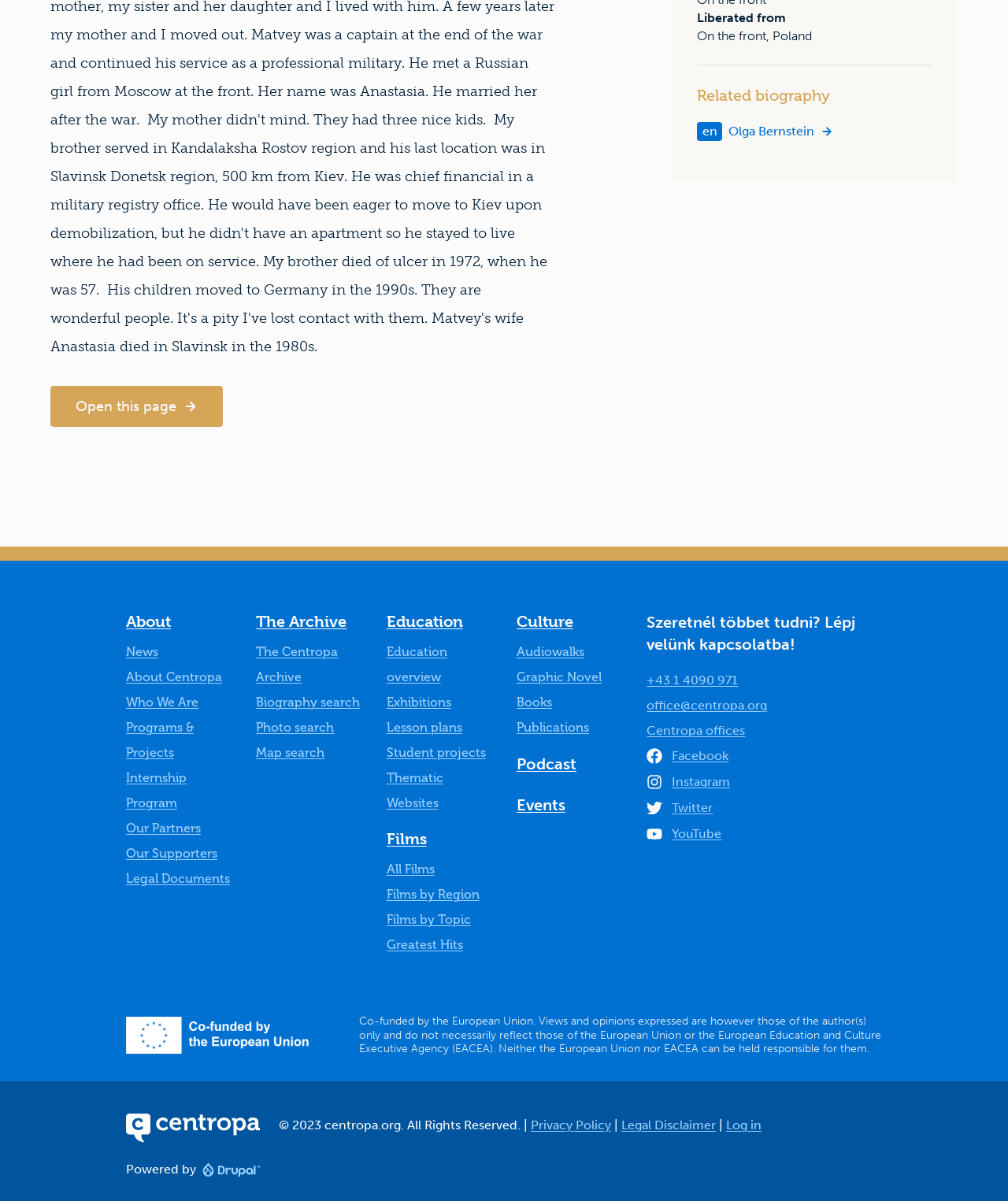What is the name of the biography?
Please provide a single word or phrase as the answer based on the screenshot.

Olga Bernstein